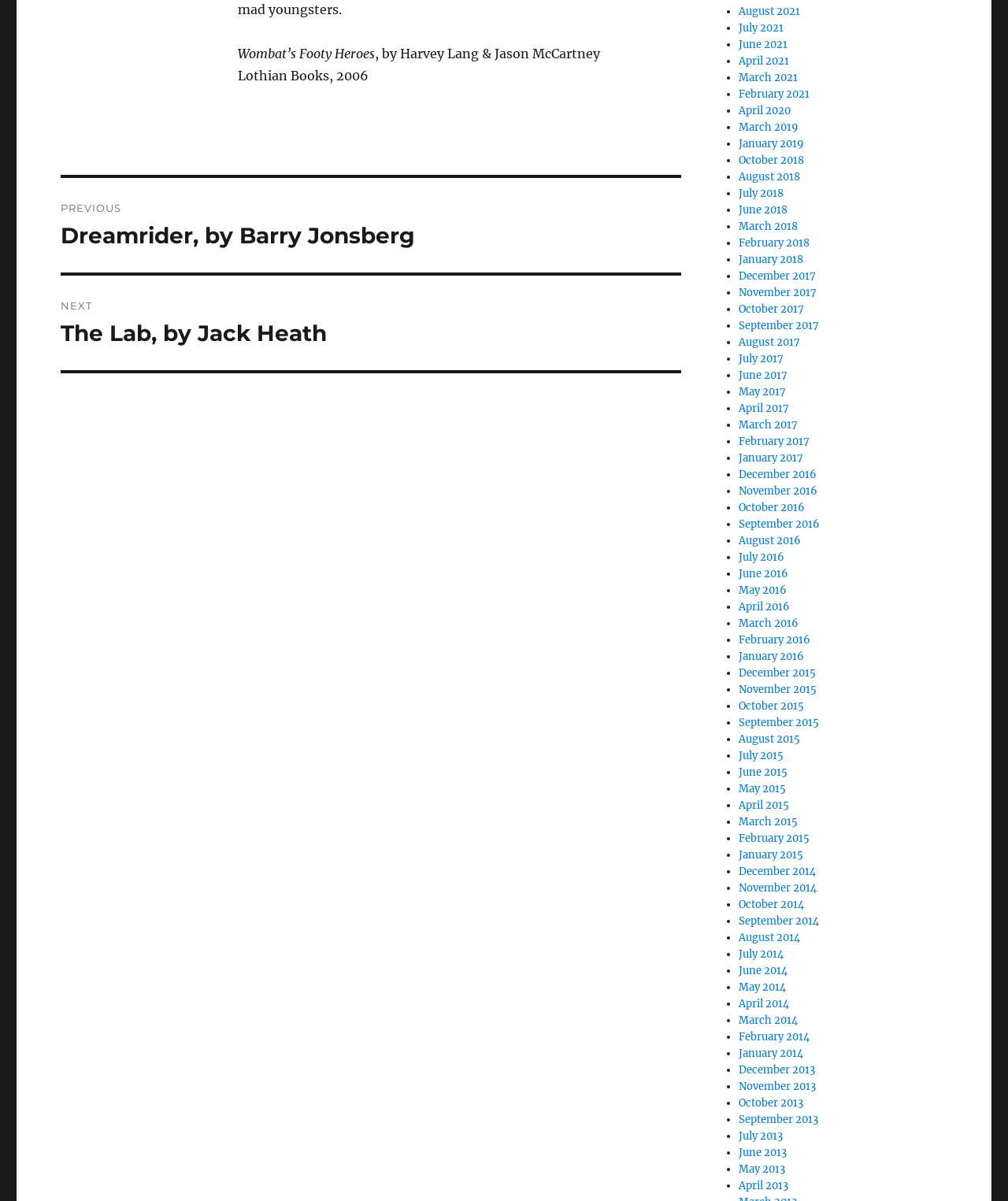Please respond to the question using a single word or phrase:
What is the earliest month listed in the archive?

January 2016